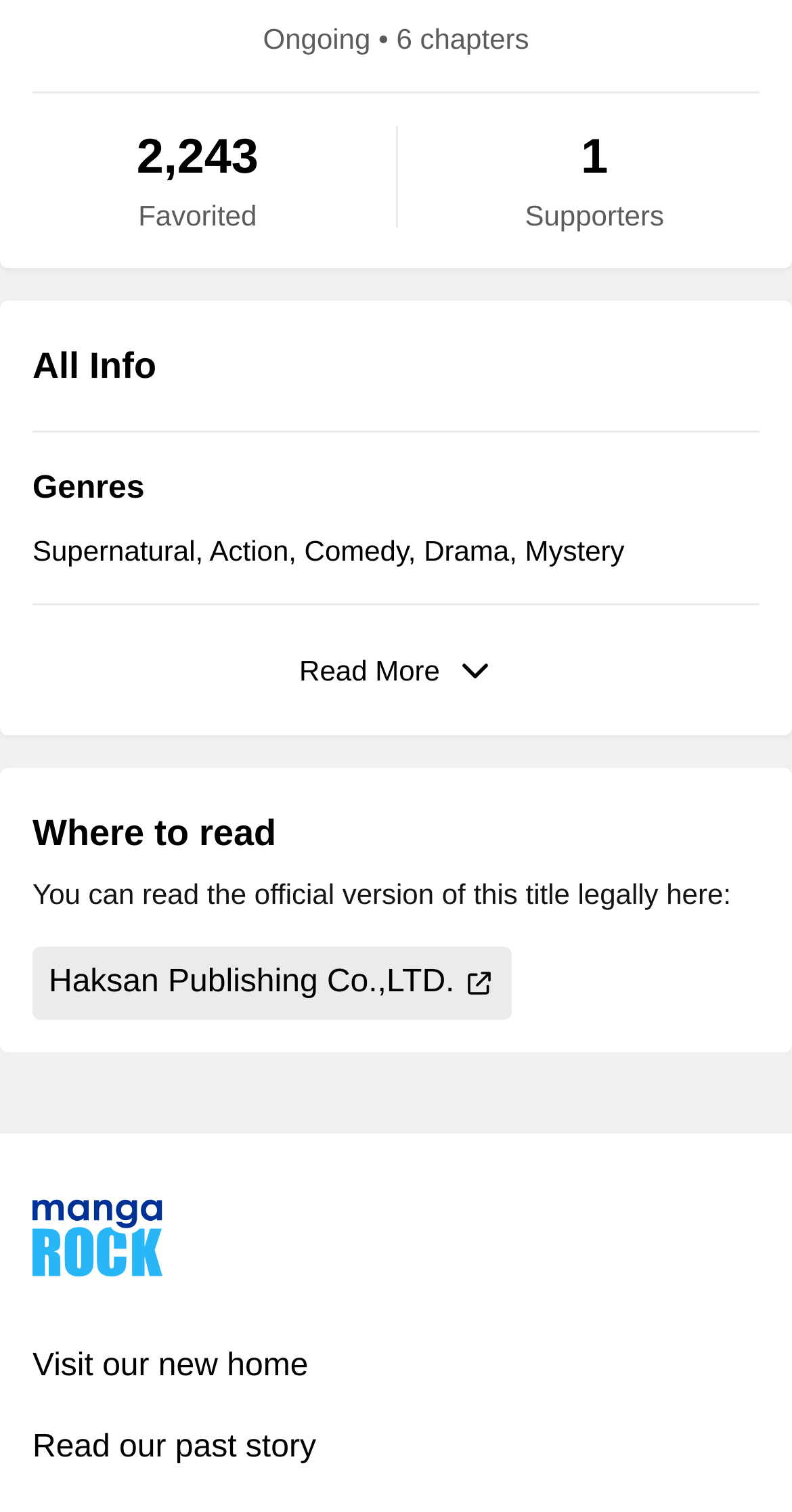Given the element description Visit our new home, predict the bounding box coordinates for the UI element in the webpage screenshot. The format should be (top-left x, top-left y, bottom-right x, bottom-right y), and the values should be between 0 and 1.

[0.041, 0.888, 0.399, 0.92]